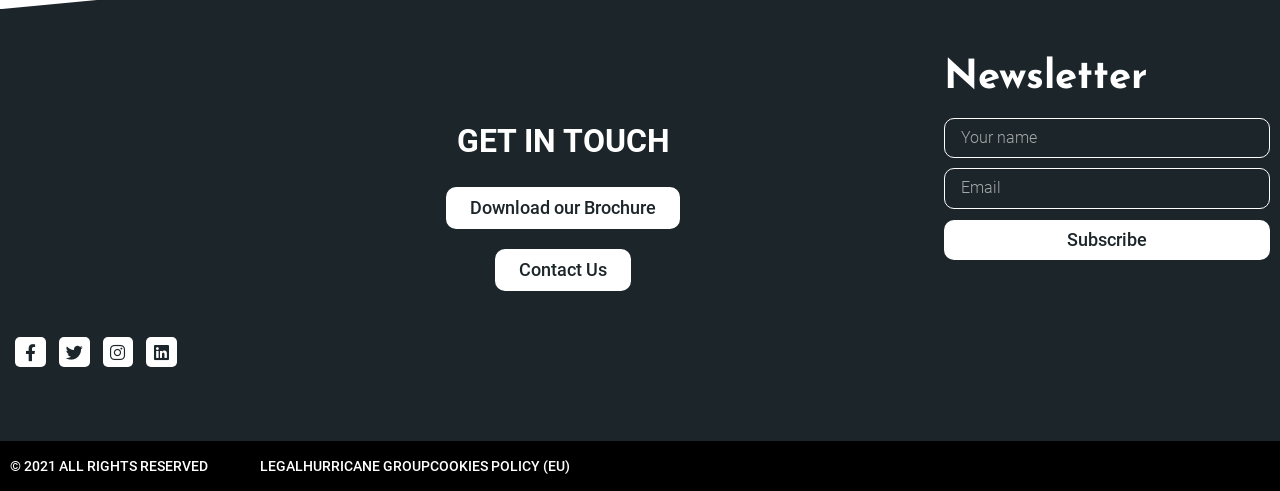Please specify the bounding box coordinates of the element that should be clicked to execute the given instruction: 'Contact us'. Ensure the coordinates are four float numbers between 0 and 1, expressed as [left, top, right, bottom].

[0.387, 0.506, 0.493, 0.592]